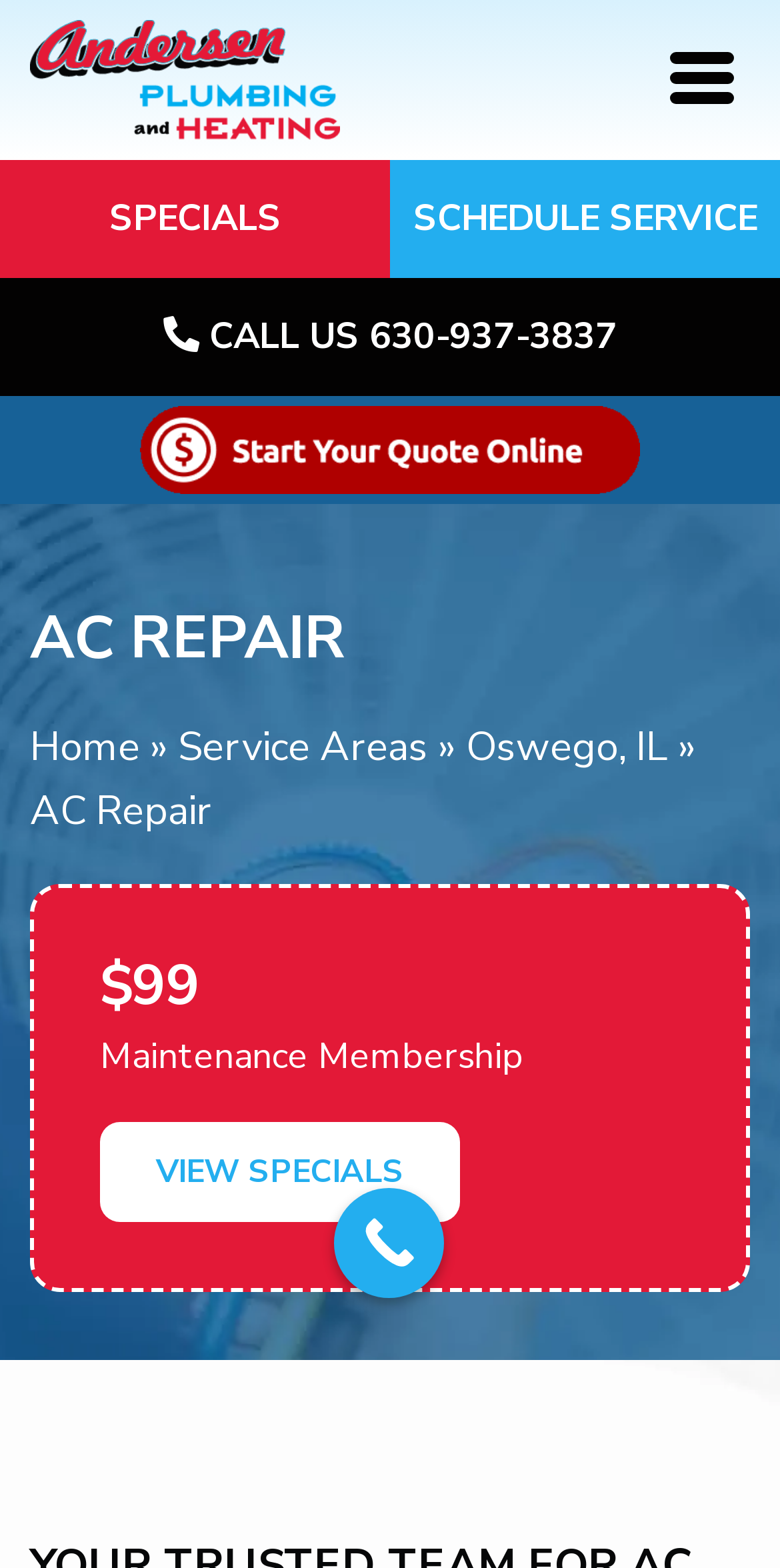Determine the bounding box coordinates for the area that needs to be clicked to fulfill this task: "Schedule a service". The coordinates must be given as four float numbers between 0 and 1, i.e., [left, top, right, bottom].

[0.5, 0.102, 1.0, 0.177]